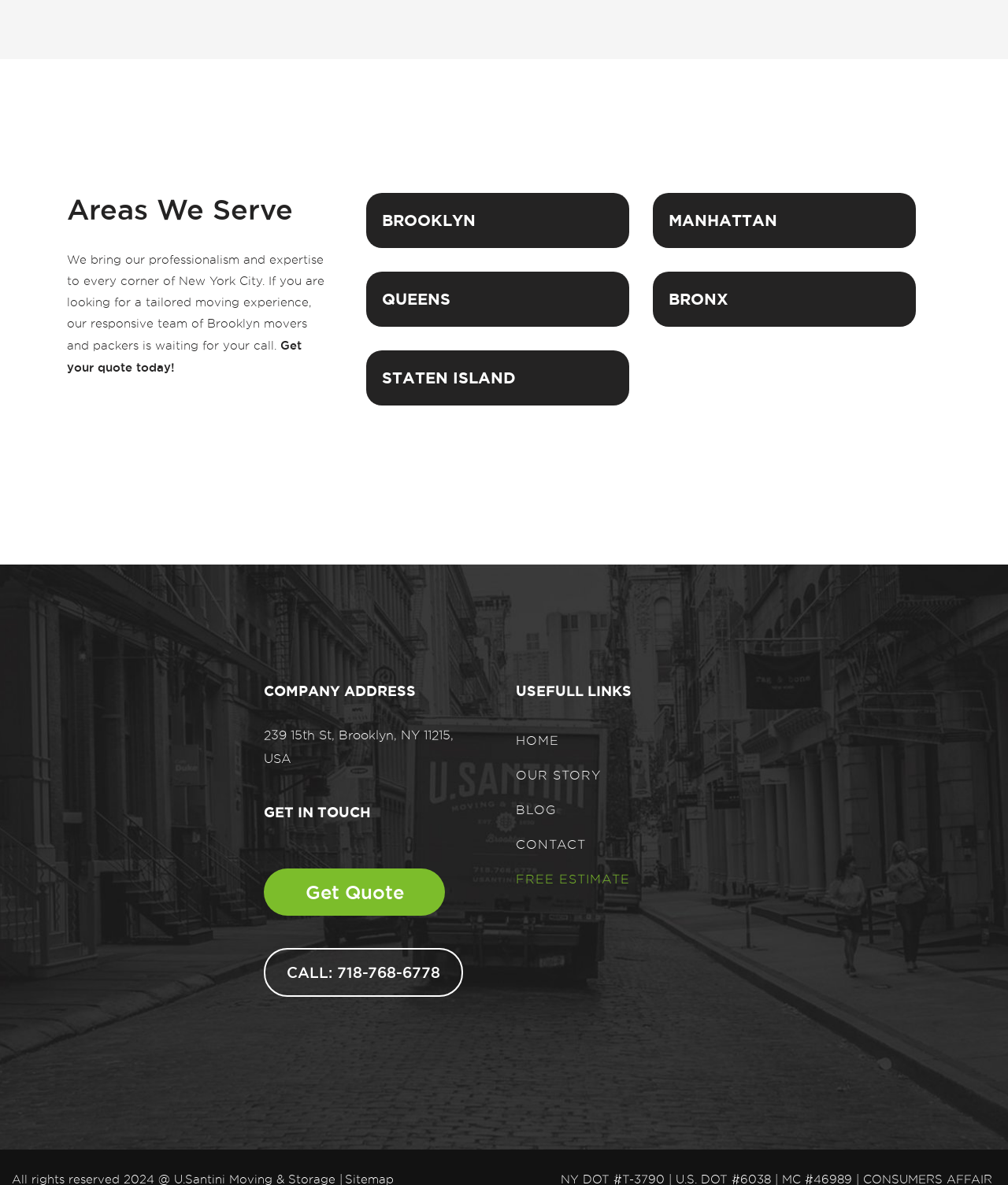Can you find the bounding box coordinates for the element that needs to be clicked to execute this instruction: "Check the company's social media"? The coordinates should be given as four float numbers between 0 and 1, i.e., [left, top, right, bottom].

[0.03, 0.675, 0.077, 0.715]